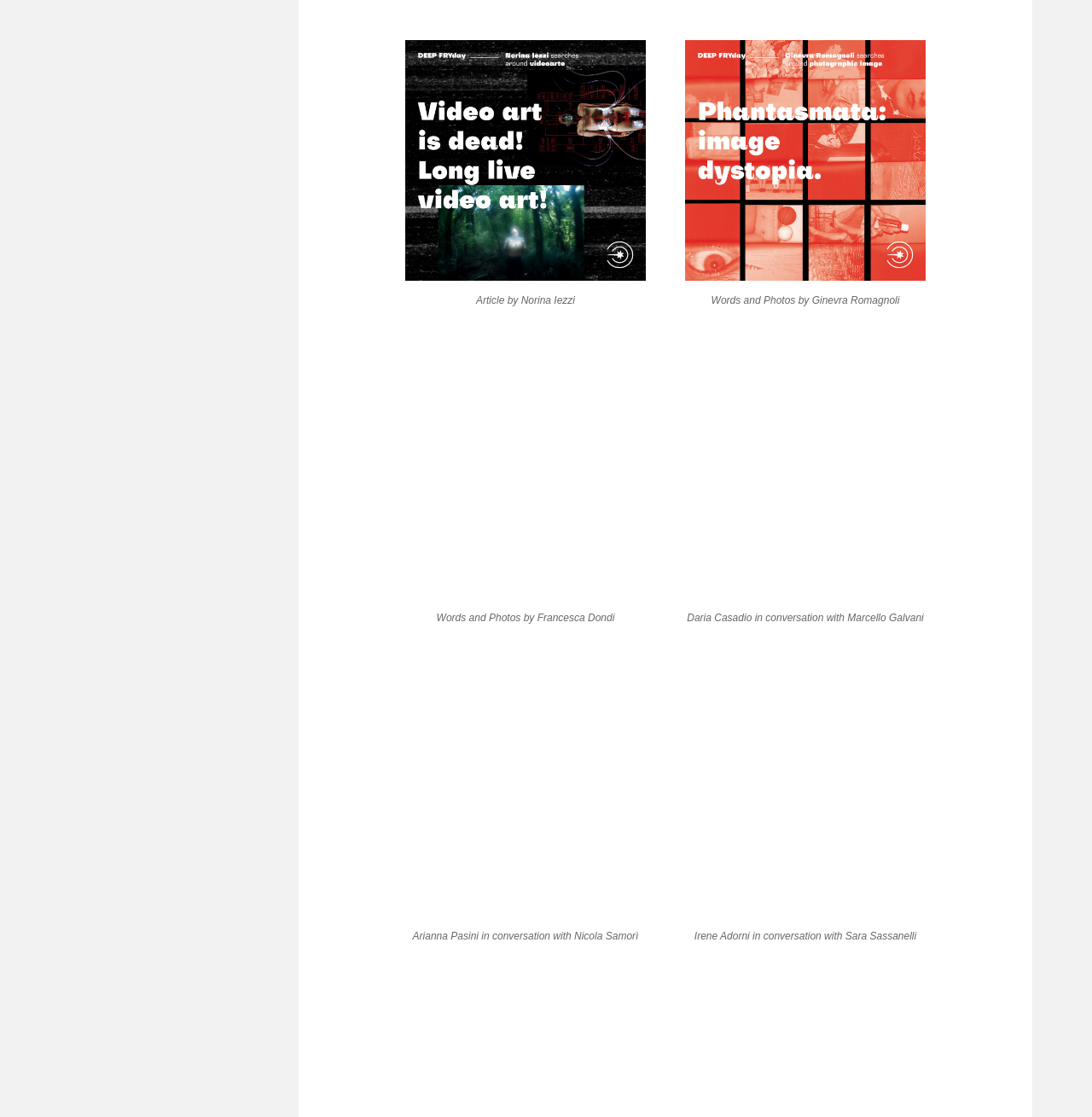Who is the author of the first article?
Look at the screenshot and provide an in-depth answer.

I looked at the first figure element and found the StaticText element with the text 'Article by Norina Iezzi', which indicates that Norina Iezzi is the author of the first article.